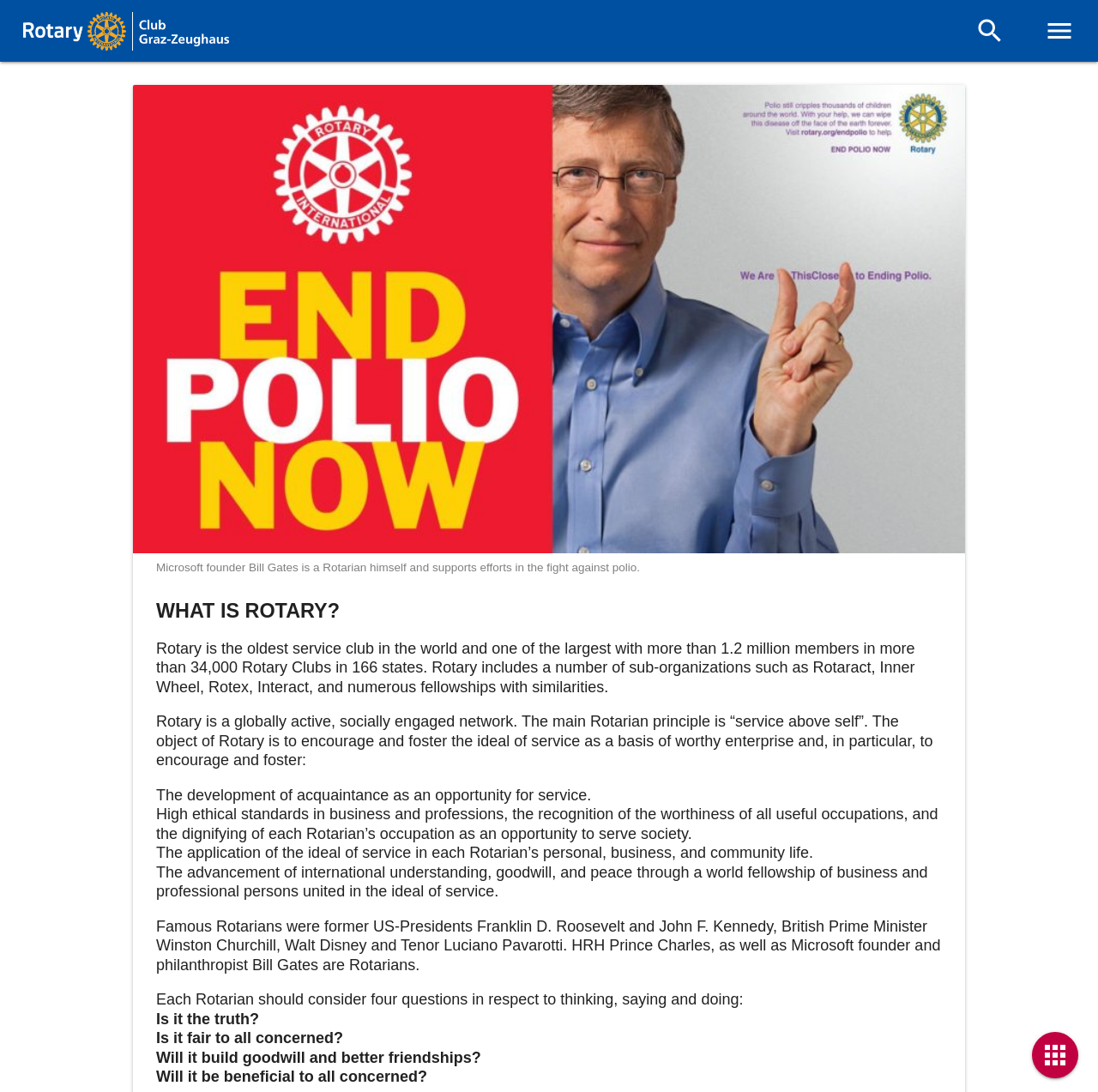Using the elements shown in the image, answer the question comprehensively: How many questions should each Rotarian consider?

According to the webpage, each Rotarian should consider four questions in respect to thinking, saying and doing: Is it the truth?, Is it fair to all concerned?, Will it build goodwill and better friendships?, and Will it be beneficial to all concerned?